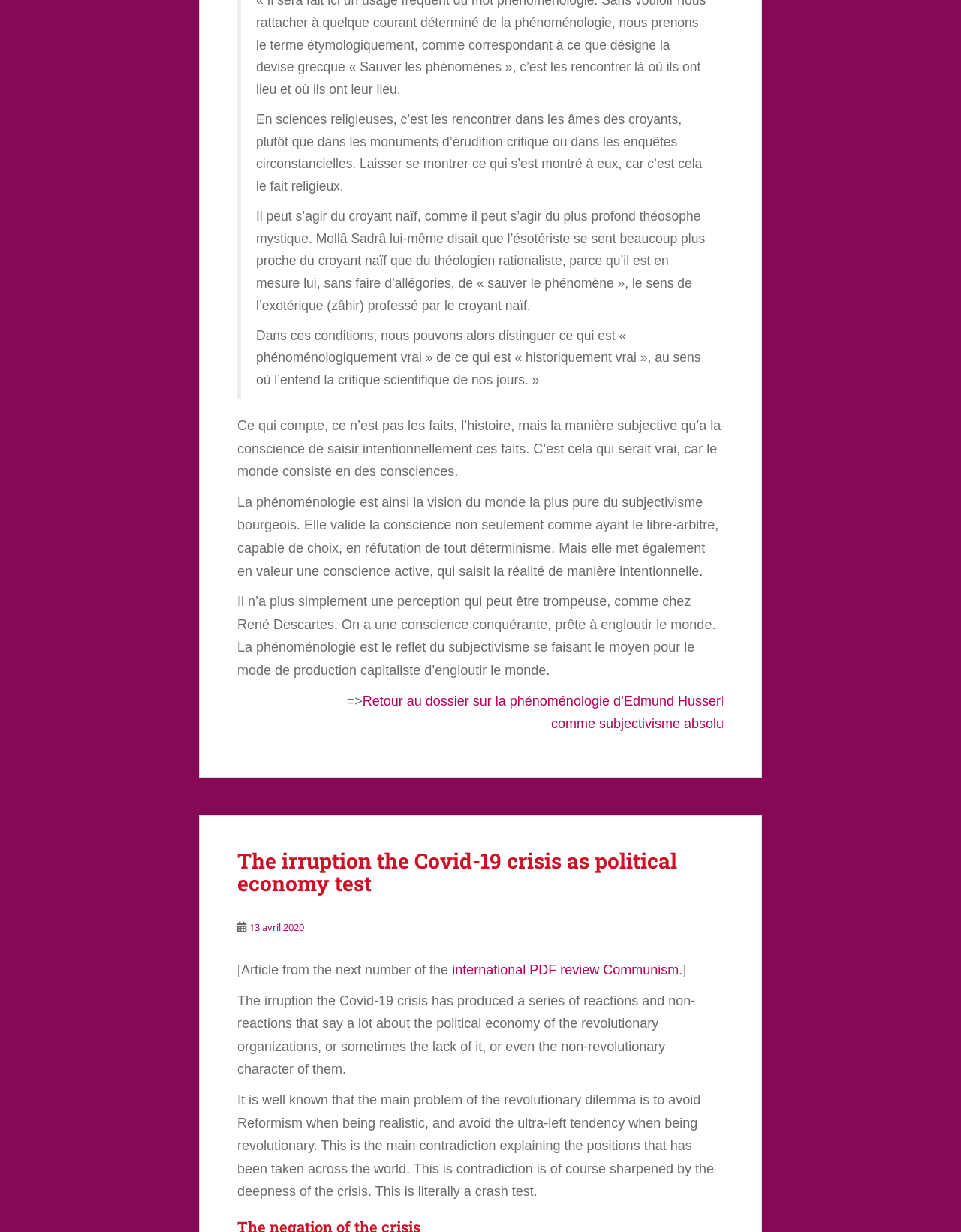What is the title of the article?
Craft a detailed and extensive response to the question.

The title of the article is 'The irruption the Covid-19 crisis as political economy test', which is mentioned as a heading and also provided as a link.